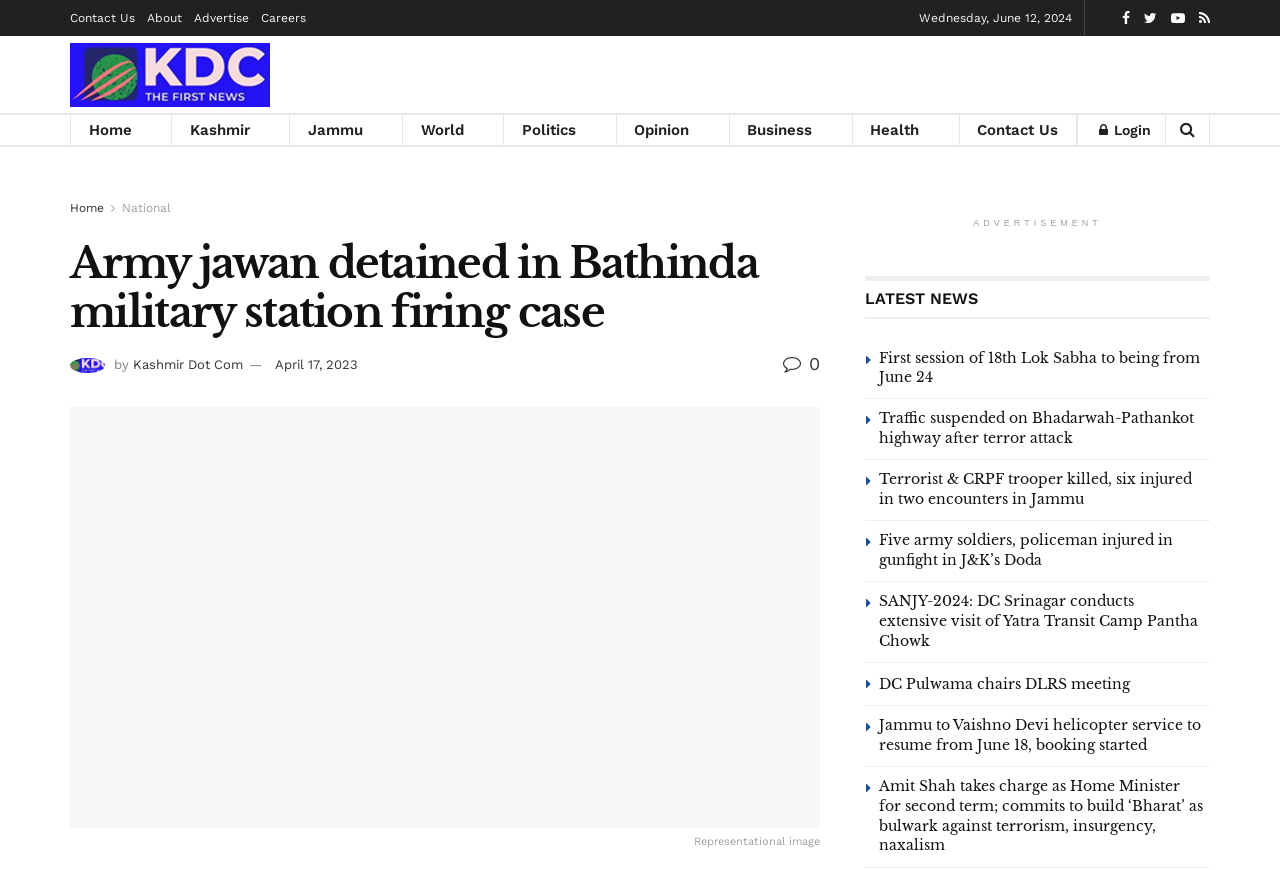Describe all visible elements and their arrangement on the webpage.

The webpage appears to be a news website, with a focus on Kashmir and Jammu-related news. At the top, there is a navigation menu with links to "Contact Us", "About", "Advertise", and "Careers". Below this, there is a logo of "Kashmir Dot Com" with an image and a link to the website's homepage.

To the right of the logo, there is a horizontal menu with links to various news categories, including "Home", "Kashmir", "Jammu", "World", "Politics", "Opinion", "Business", and "Health". Below this, there is a login link and a search icon.

The main content of the webpage is a news article with the title "Army jawan detained in Bathinda military station firing case". The article has a byline and a date, "April 17, 2023". Below the article, there is a section with a heading "LATEST NEWS" and a series of news articles with headings and links to read more.

Each news article has a heading and a brief summary, with links to read the full article. The articles are arranged in a vertical column, with the most recent article at the top. The articles cover a range of topics, including politics, terrorism, and local news from Jammu and Kashmir.

To the right of the news articles, there is a section with an advertisement. The webpage has a clean and organized layout, making it easy to navigate and find the desired news articles.